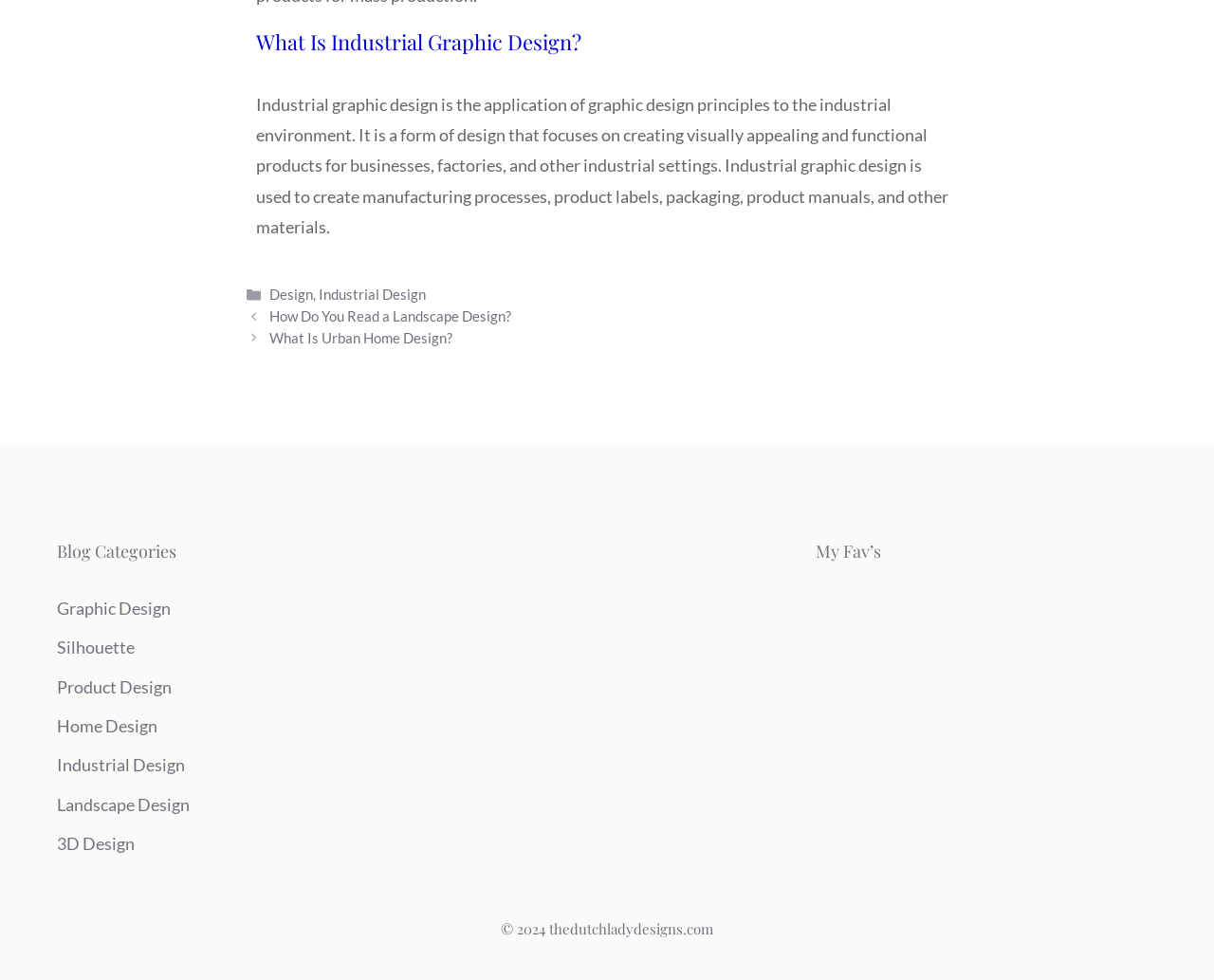How many links are listed under the Posts section?
Kindly offer a comprehensive and detailed response to the question.

The Posts section lists 2 links, namely 'How Do You Read a Landscape Design?' and 'What Is Urban Home Design?', which are likely article titles or blog posts.